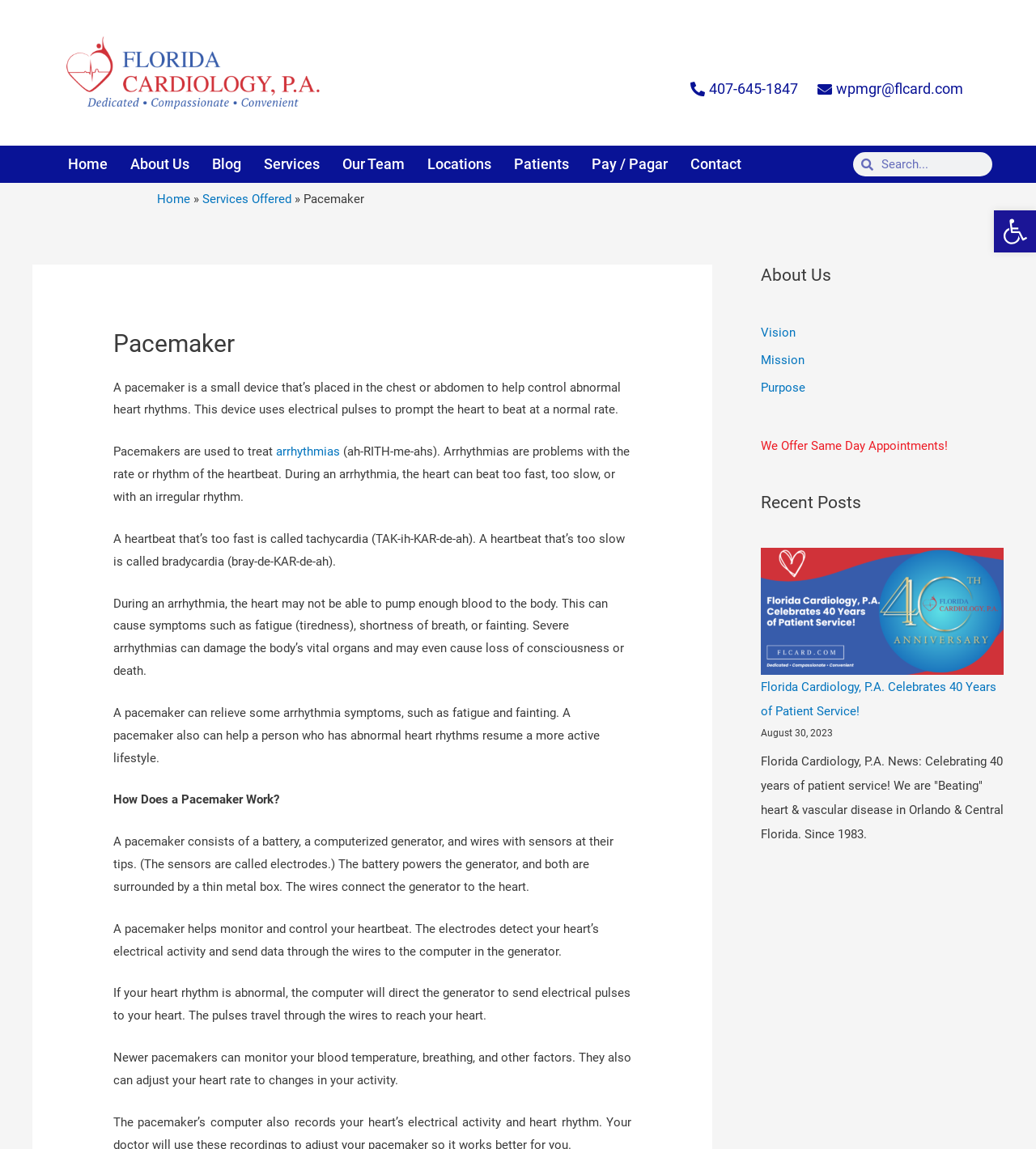Give a one-word or short-phrase answer to the following question: 
What is the function of the computer in a pacemaker?

direct the generator to send electrical pulses